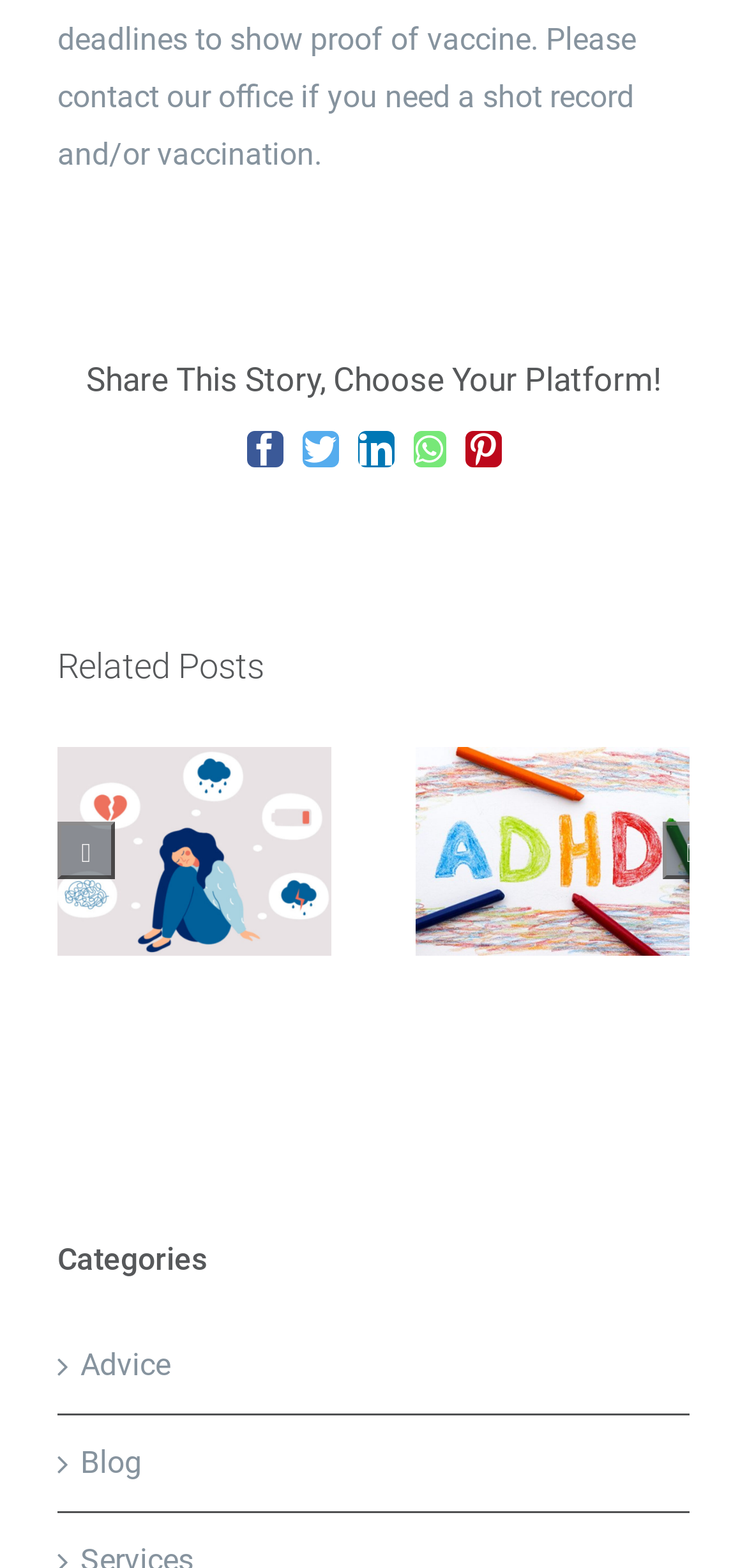Pinpoint the bounding box coordinates of the element that must be clicked to accomplish the following instruction: "Share on Facebook". The coordinates should be in the format of four float numbers between 0 and 1, i.e., [left, top, right, bottom].

[0.329, 0.275, 0.378, 0.298]